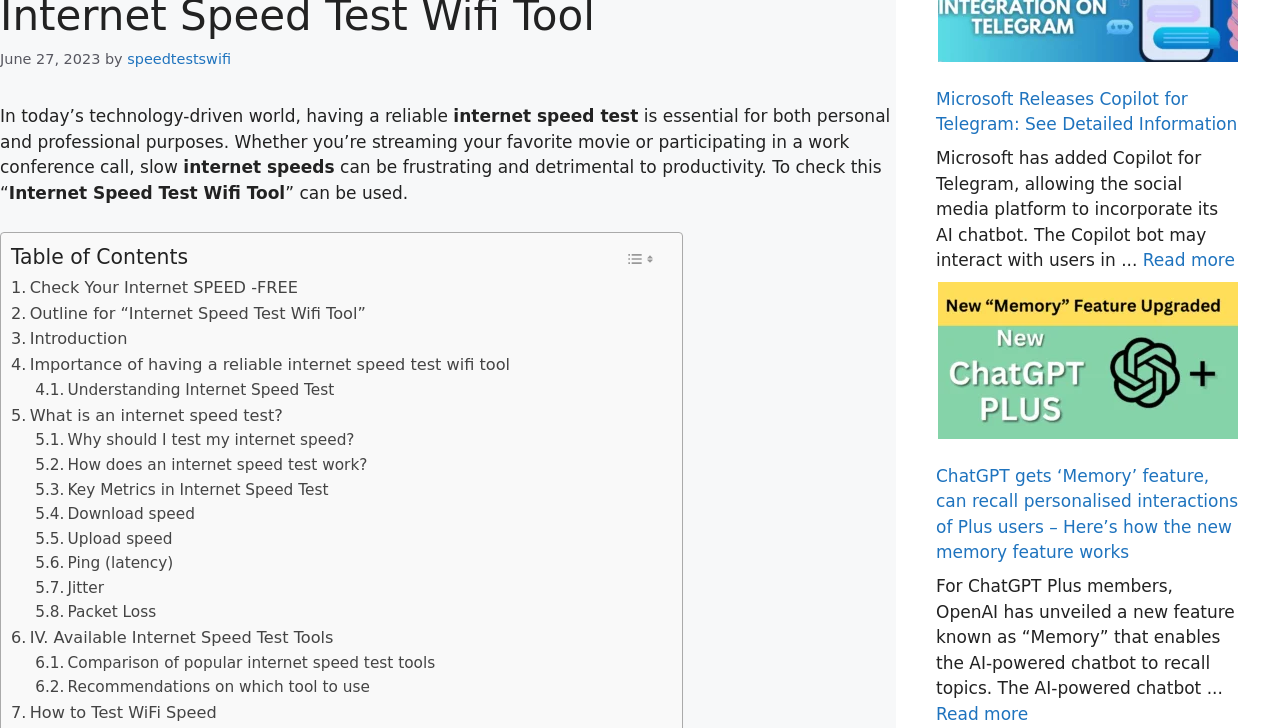Please determine the bounding box coordinates for the UI element described here. Use the format (top-left x, top-left y, bottom-right x, bottom-right y) with values bounded between 0 and 1: Mobile Treatment Centres

None